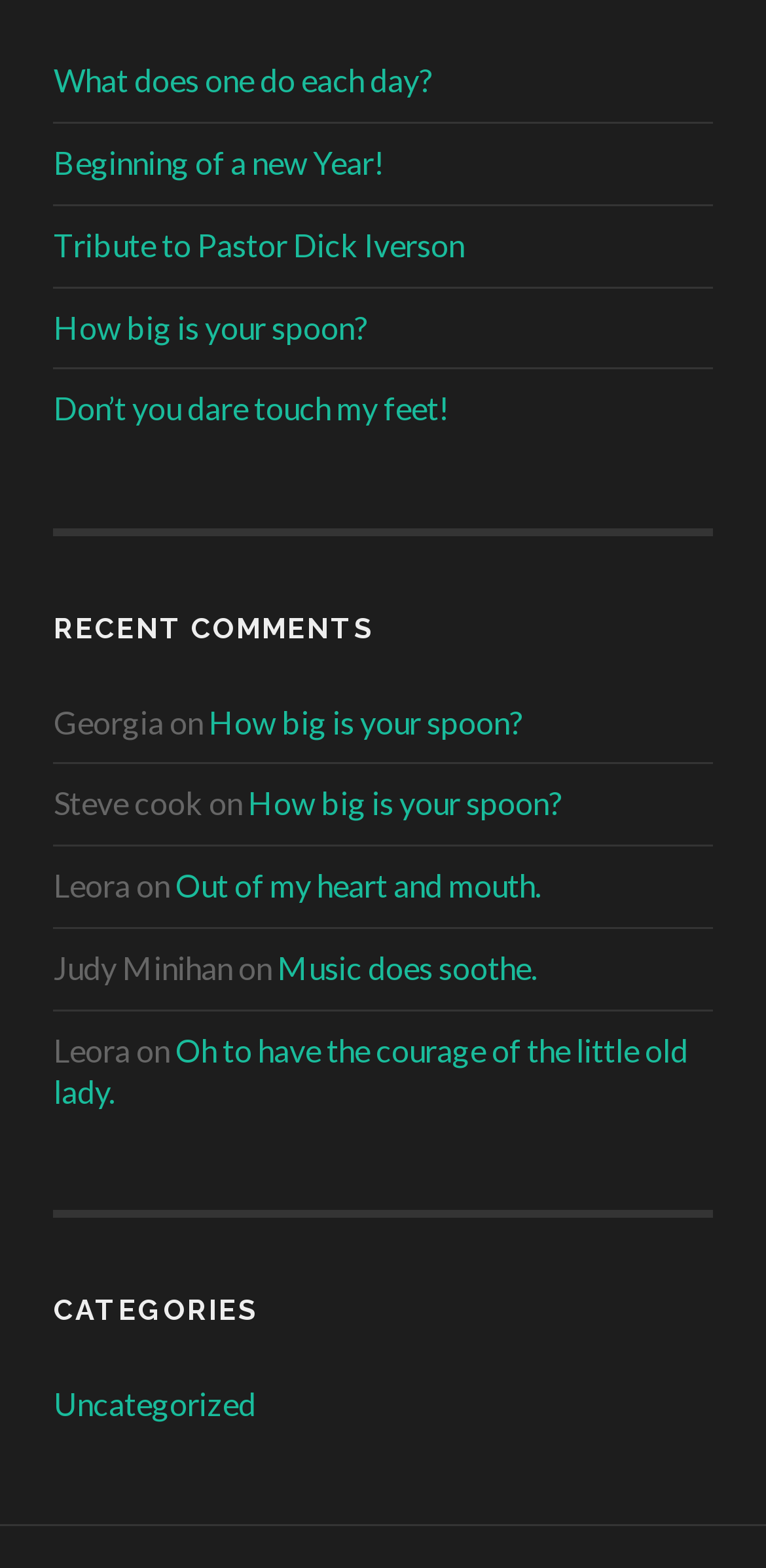Please identify the bounding box coordinates of the region to click in order to complete the given instruction: "Explore 'CATEGORIES'". The coordinates should be four float numbers between 0 and 1, i.e., [left, top, right, bottom].

[0.07, 0.827, 0.93, 0.845]